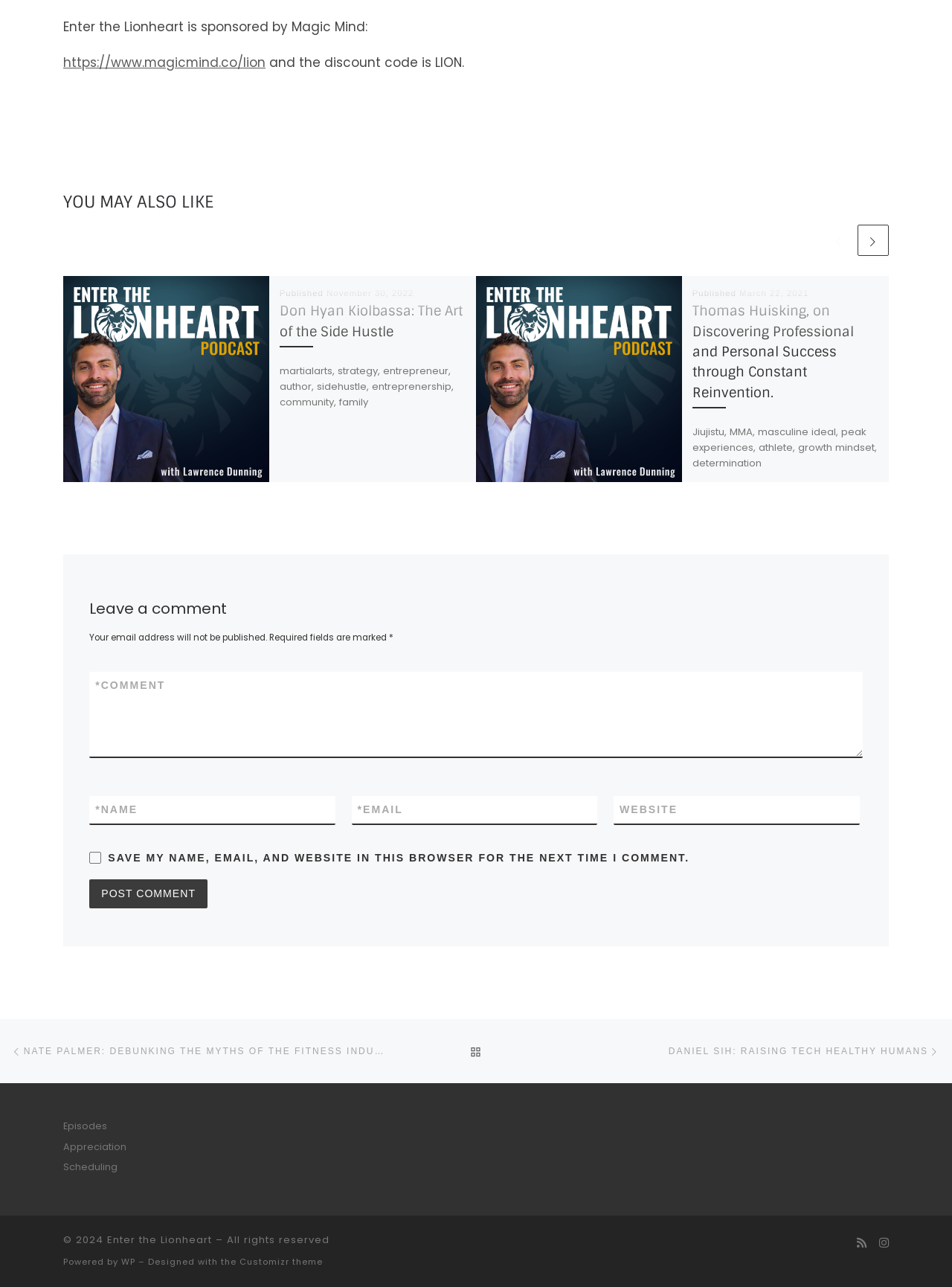Give the bounding box coordinates for the element described as: "Scheduling".

[0.066, 0.901, 0.123, 0.913]